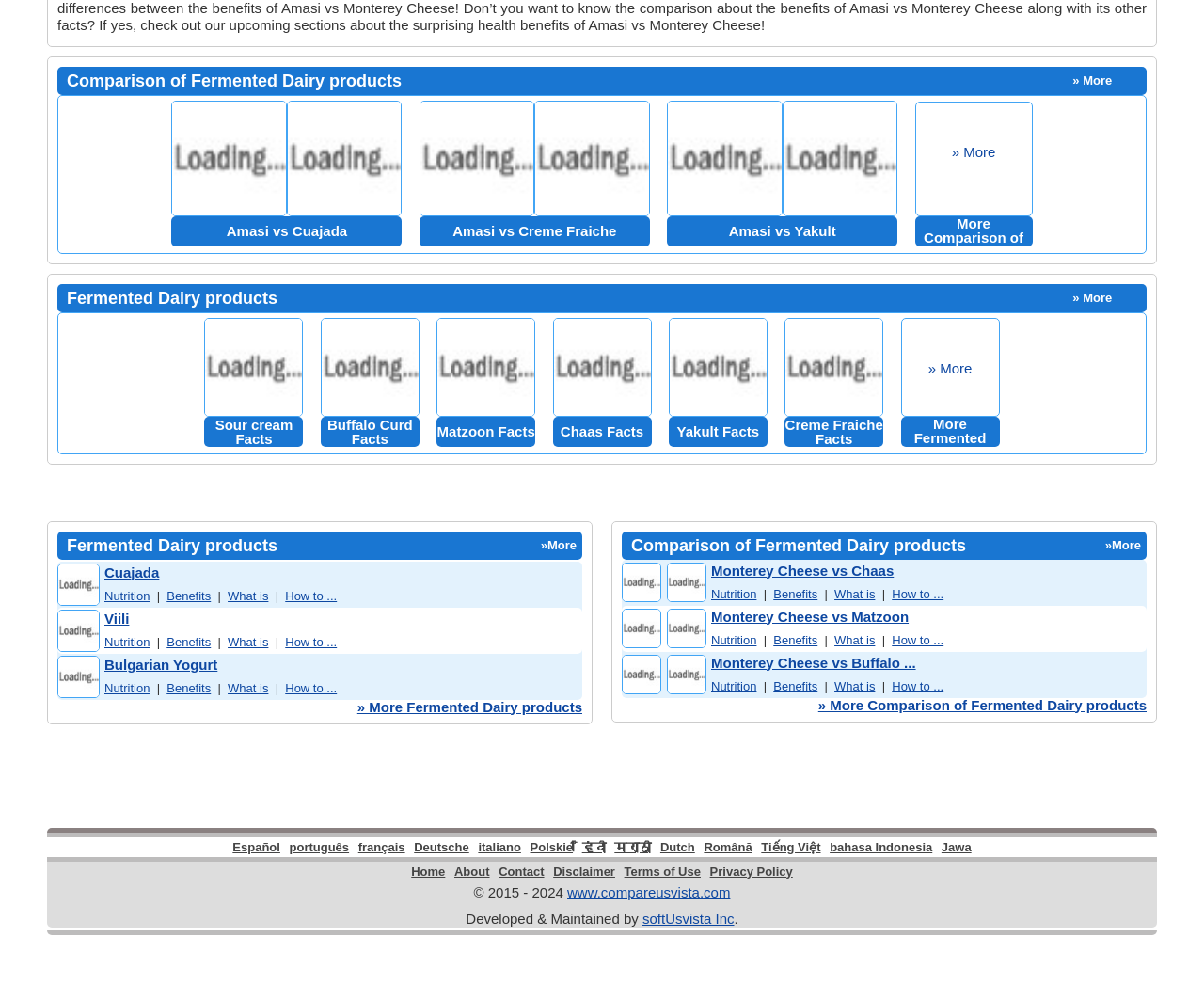Based on what you see in the screenshot, provide a thorough answer to this question: What is Cuajada?

Cuajada is a type of fermented dairy product that is listed on the webpage. It has its own image and link to its facts page, indicating that it is a specific type of product being compared and discussed on the webpage.